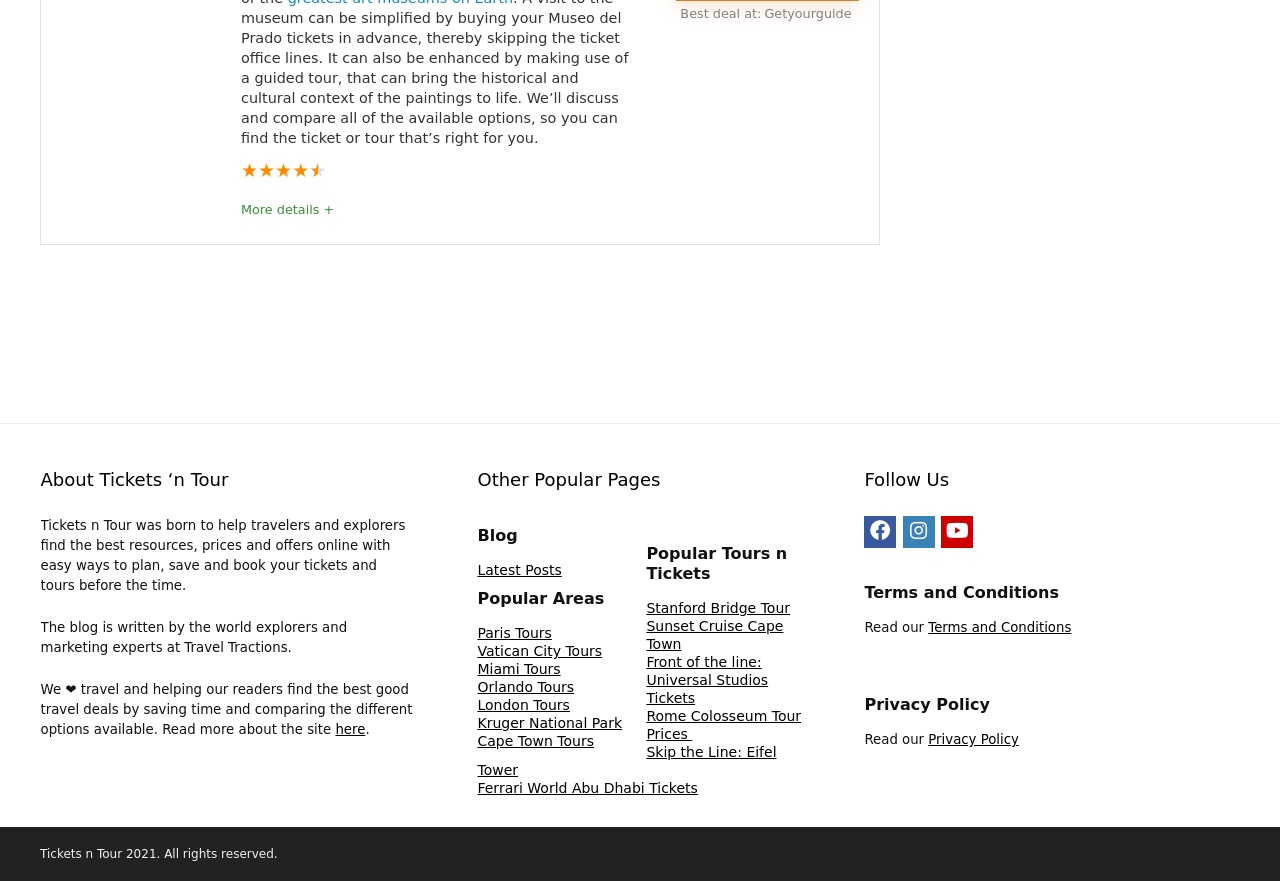Bounding box coordinates should be in the format (top-left x, top-left y, bottom-right x, bottom-right y) and all values should be floating point numbers between 0 and 1. Determine the bounding box coordinate for the UI element described as: Ferrari World Abu Dhabi Tickets

[0.373, 0.885, 0.545, 0.904]